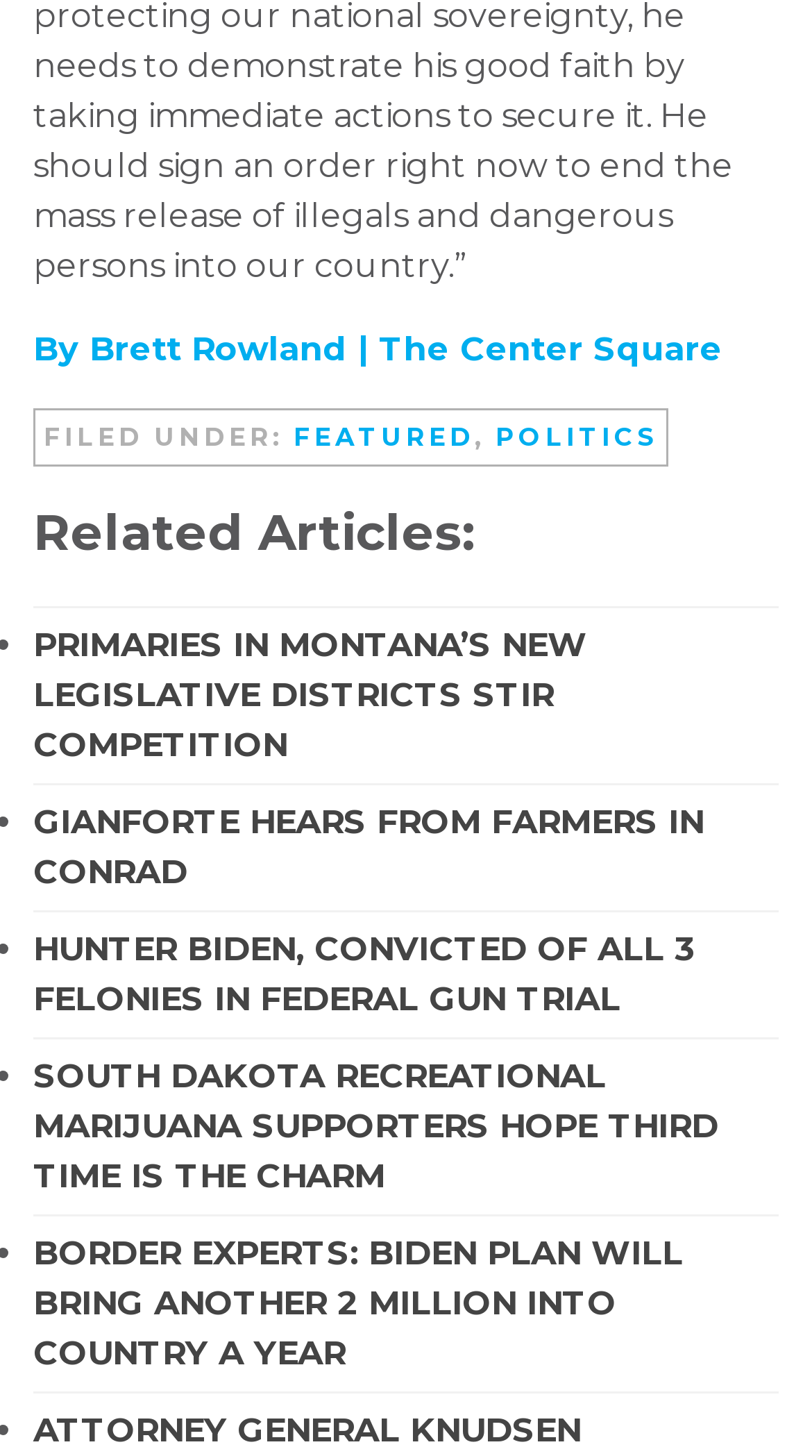Identify the bounding box coordinates of the element that should be clicked to fulfill this task: "Visit The Center Square". The coordinates should be provided as four float numbers between 0 and 1, i.e., [left, top, right, bottom].

[0.467, 0.226, 0.89, 0.253]